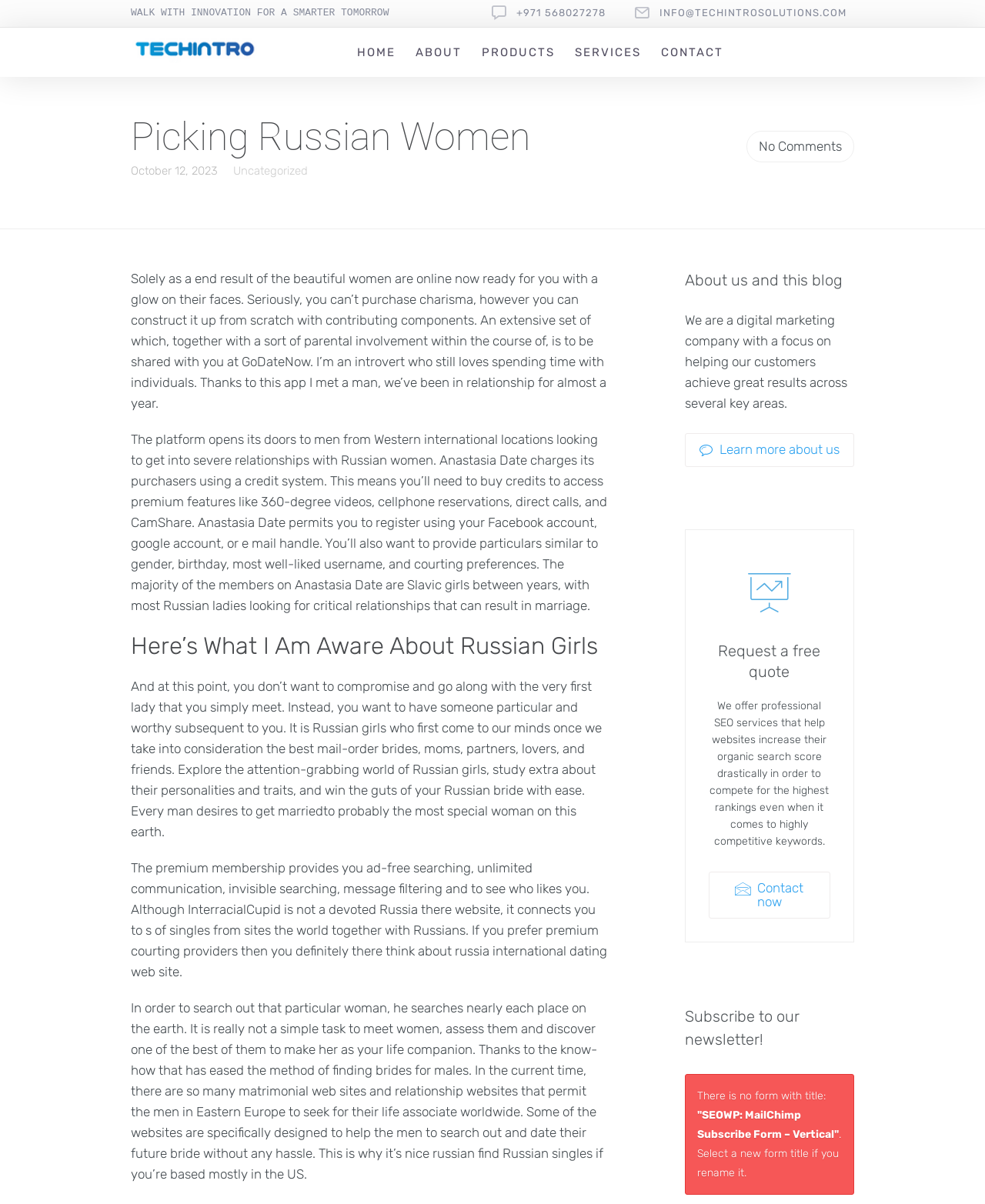Identify the bounding box of the HTML element described here: "info@techintrosolutions.com". Provide the coordinates as four float numbers between 0 and 1: [left, top, right, bottom].

[0.67, 0.005, 0.859, 0.016]